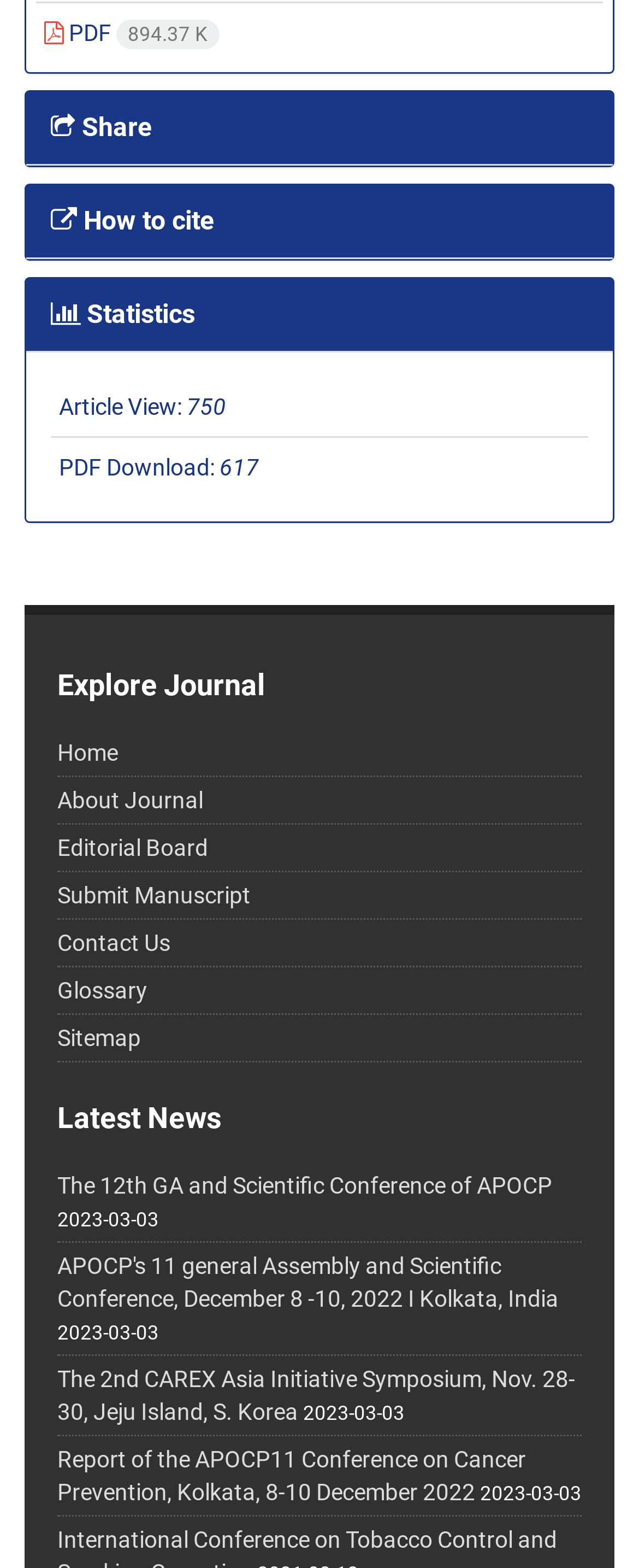What is the number of article views?
Please provide a detailed and thorough answer to the question.

The answer can be found in the 'Article View:' section, where the static text '750' is displayed next to the label.